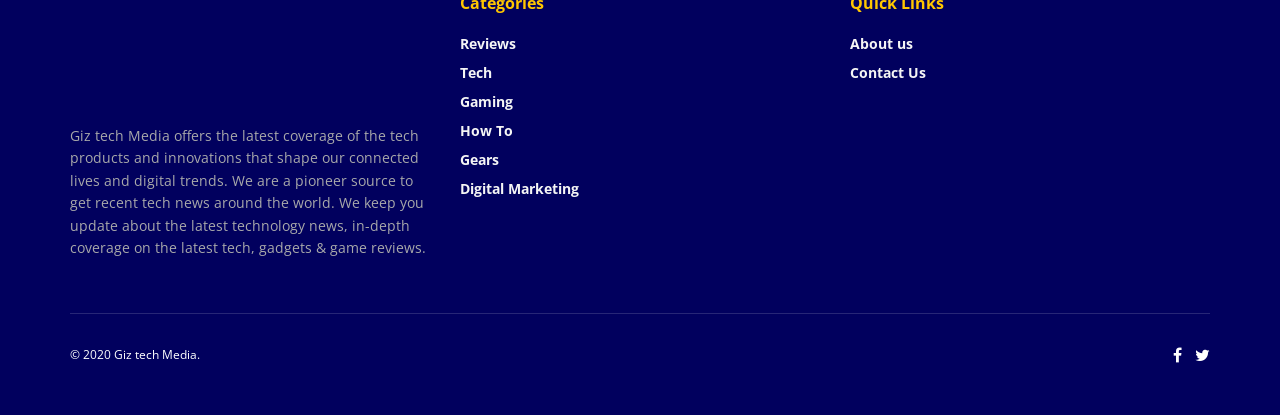Provide a thorough and detailed response to the question by examining the image: 
How many social media links are available on this website?

Based on the links at the bottom right of the webpage, there are two social media links, represented by the icons '' and ''.